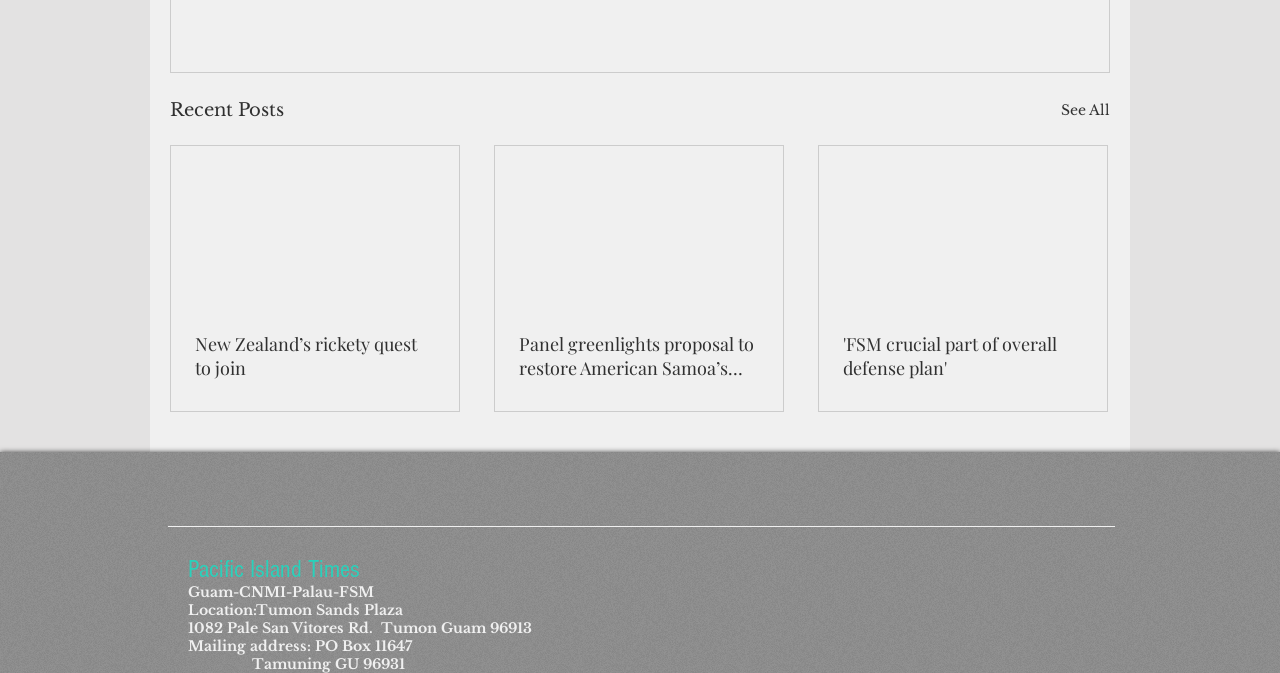What is the mailing address of the Pacific Island Times?
With the help of the image, please provide a detailed response to the question.

The webpage has a section with static text elements that provide the mailing address of the Pacific Island Times, which is PO Box 11647, Tamuning GU 96931.